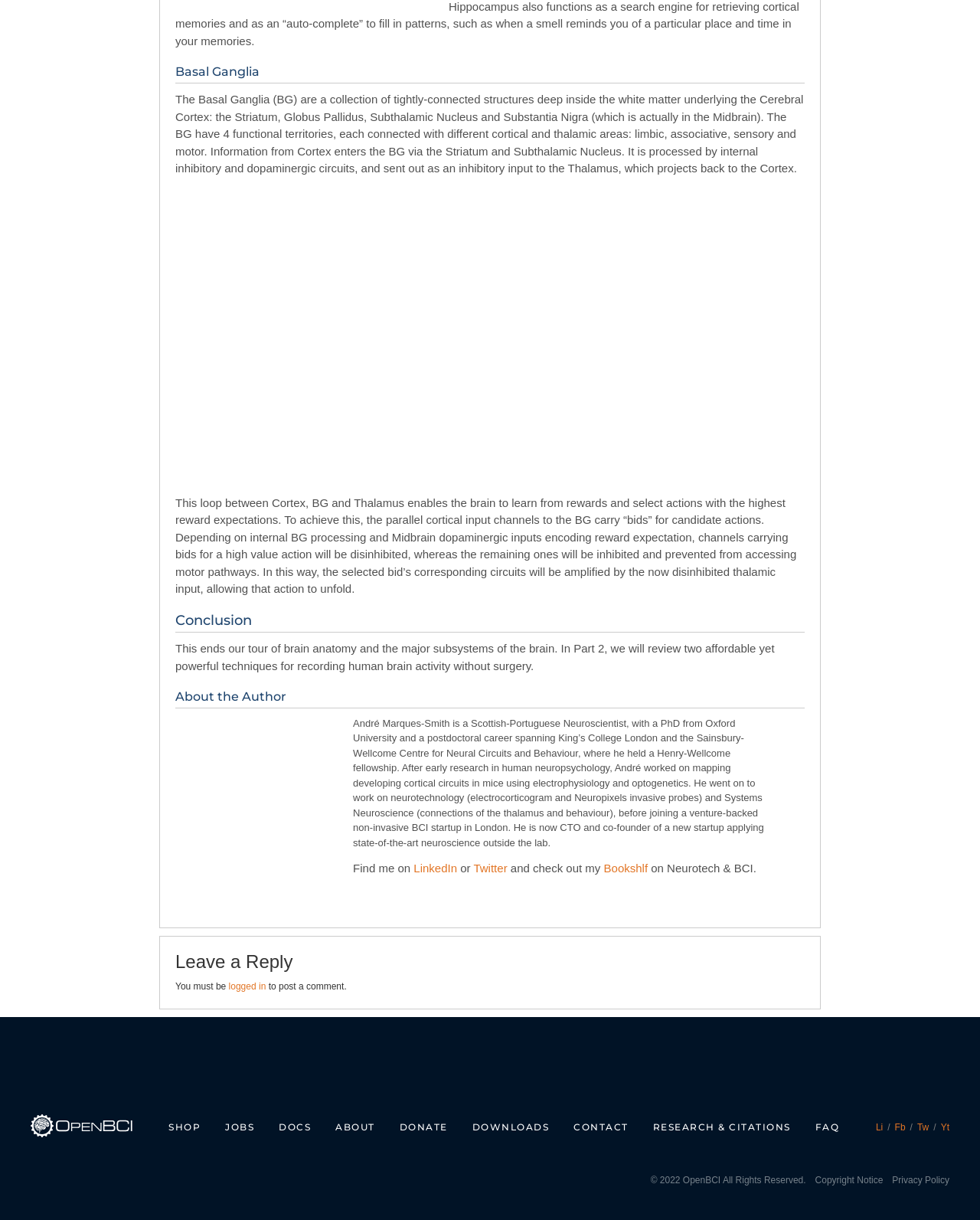Use a single word or phrase to answer the question:
What is the purpose of the Striatum and Subthalamic Nucleus?

Processing information from Cortex